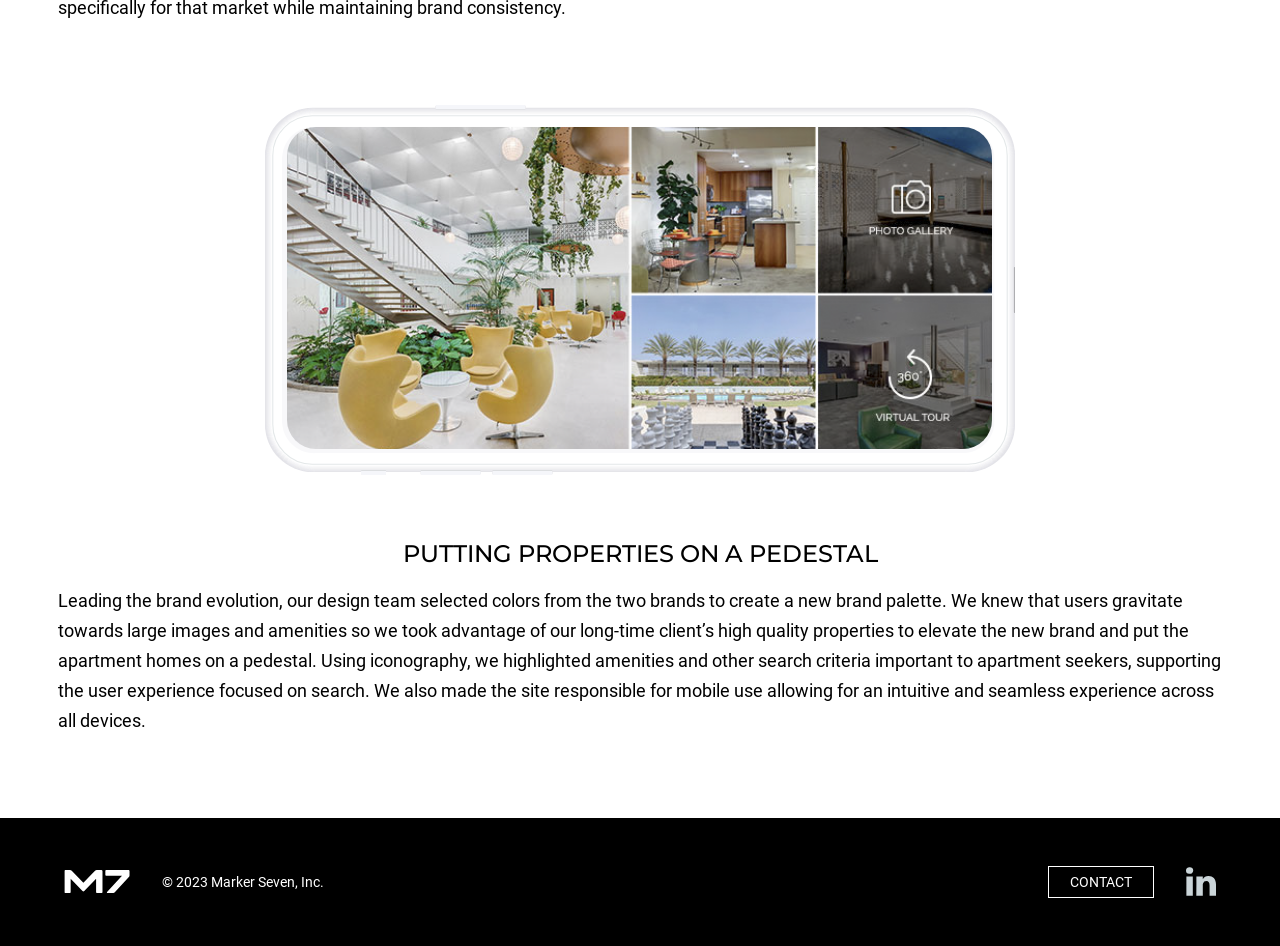Identify and provide the bounding box coordinates of the UI element described: "Marker Seven's Linked In Page". The coordinates should be formatted as [left, top, right, bottom], with each number being a float between 0 and 1.

[0.927, 0.916, 0.95, 0.948]